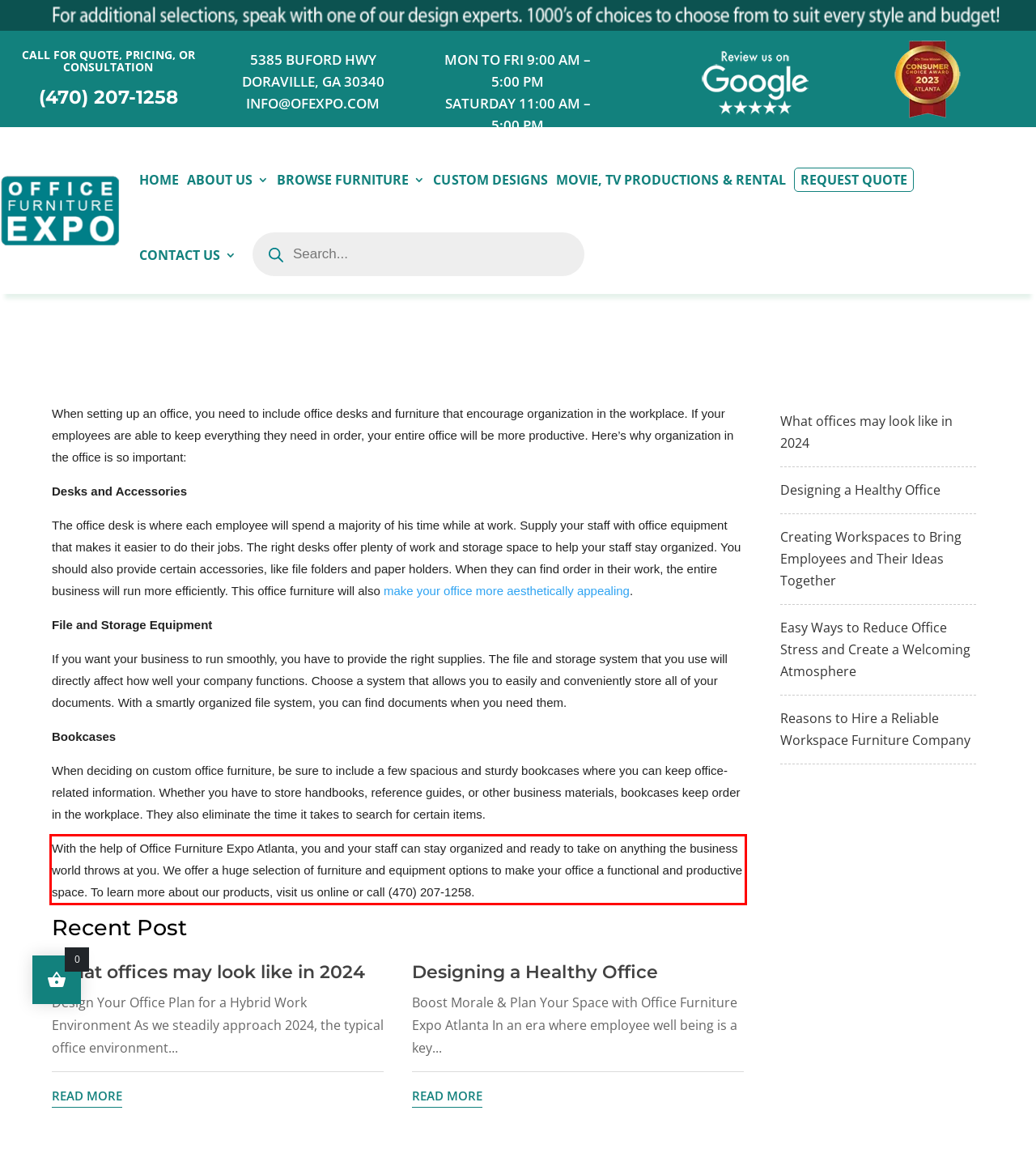Look at the provided screenshot of the webpage and perform OCR on the text within the red bounding box.

With the help of Office Furniture Expo Atlanta, you and your staff can stay organized and ready to take on anything the business world throws at you. We offer a huge selection of furniture and equipment options to make your office a functional and productive space. To learn more about our products, visit us online or call (470) 207-1258.